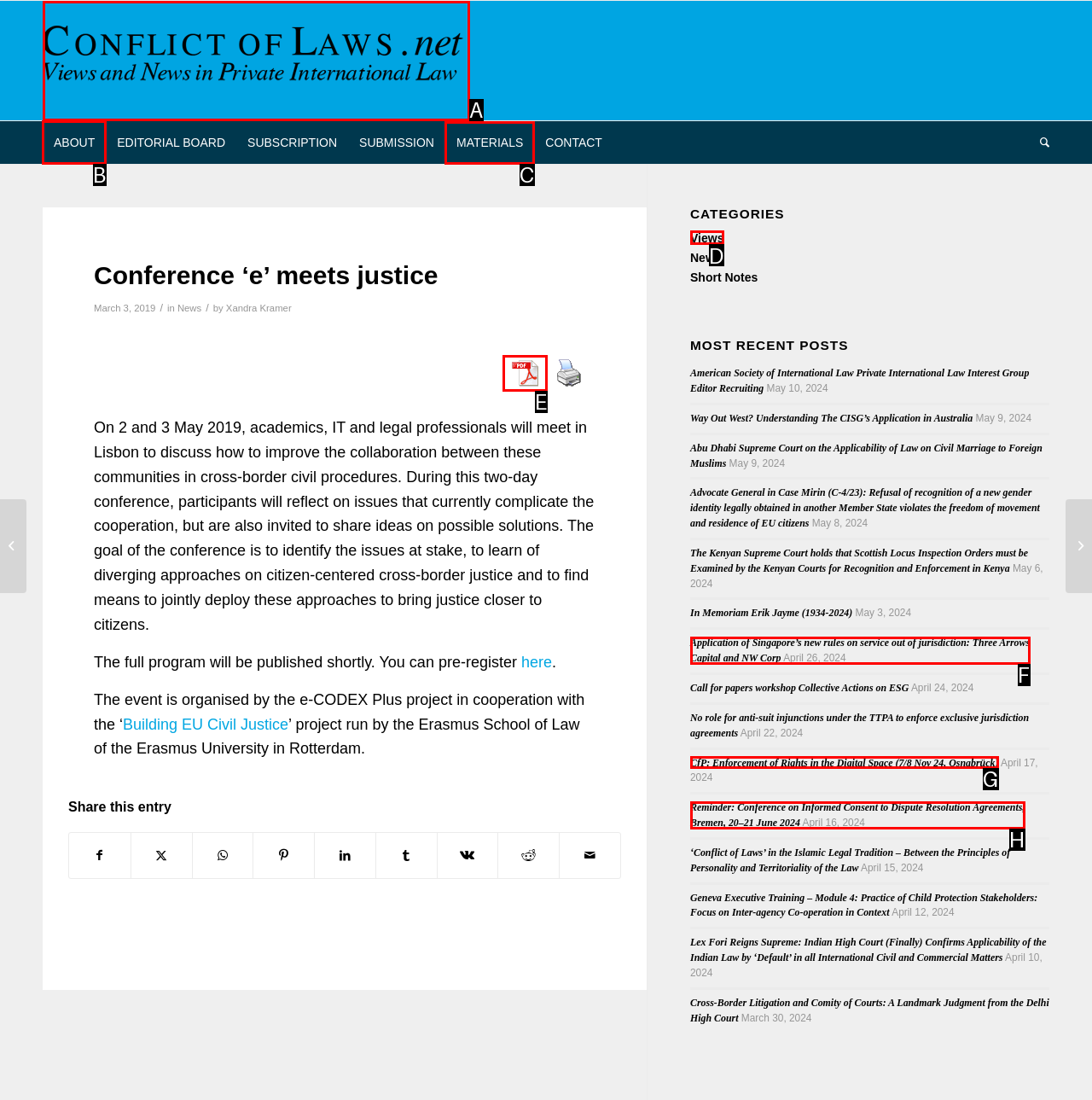Select the correct option from the given choices to perform this task: Click on the ABOUT menu. Provide the letter of that option.

B